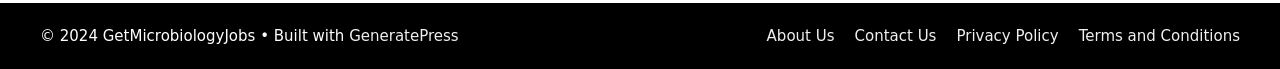How many links are in the footer?
Please use the visual content to give a single word or phrase answer.

5